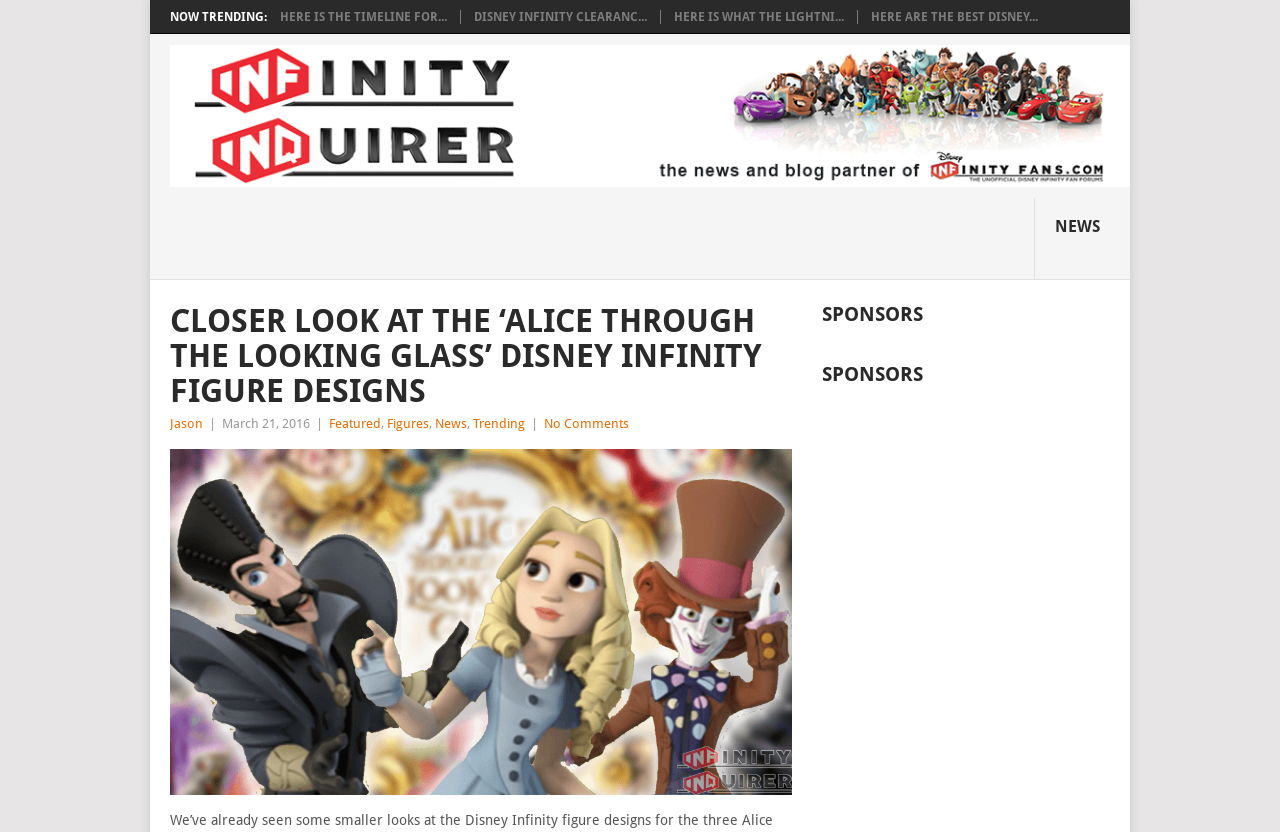Please determine the bounding box coordinates of the section I need to click to accomplish this instruction: "Read the 'CLOSER LOOK AT THE ‘ALICE THROUGH THE LOOKING GLASS’ DISNEY INFINITY FIGURE DESIGNS' article".

[0.133, 0.365, 0.619, 0.492]